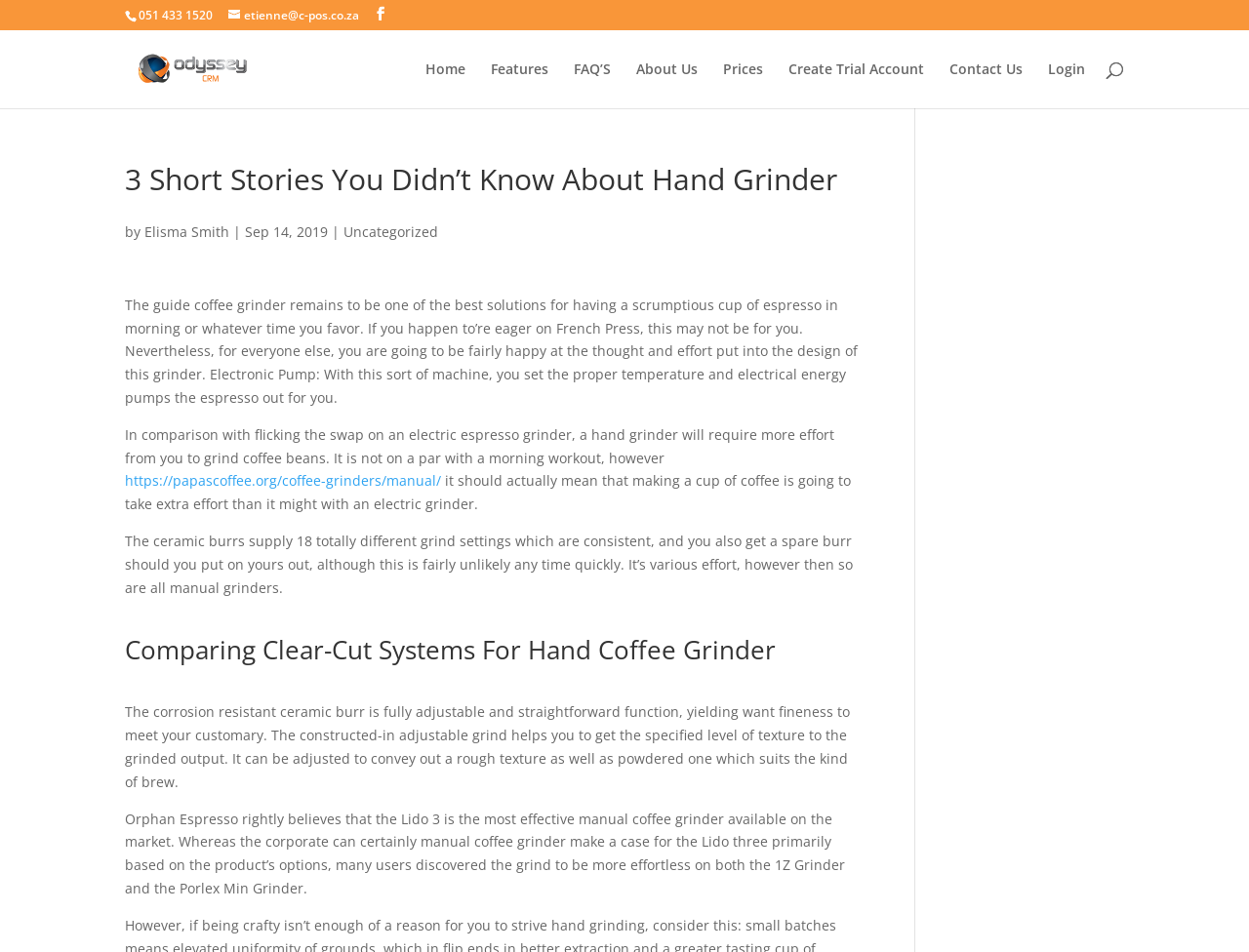Identify the bounding box for the UI element that is described as follows: "A Beginner’s Guide".

None